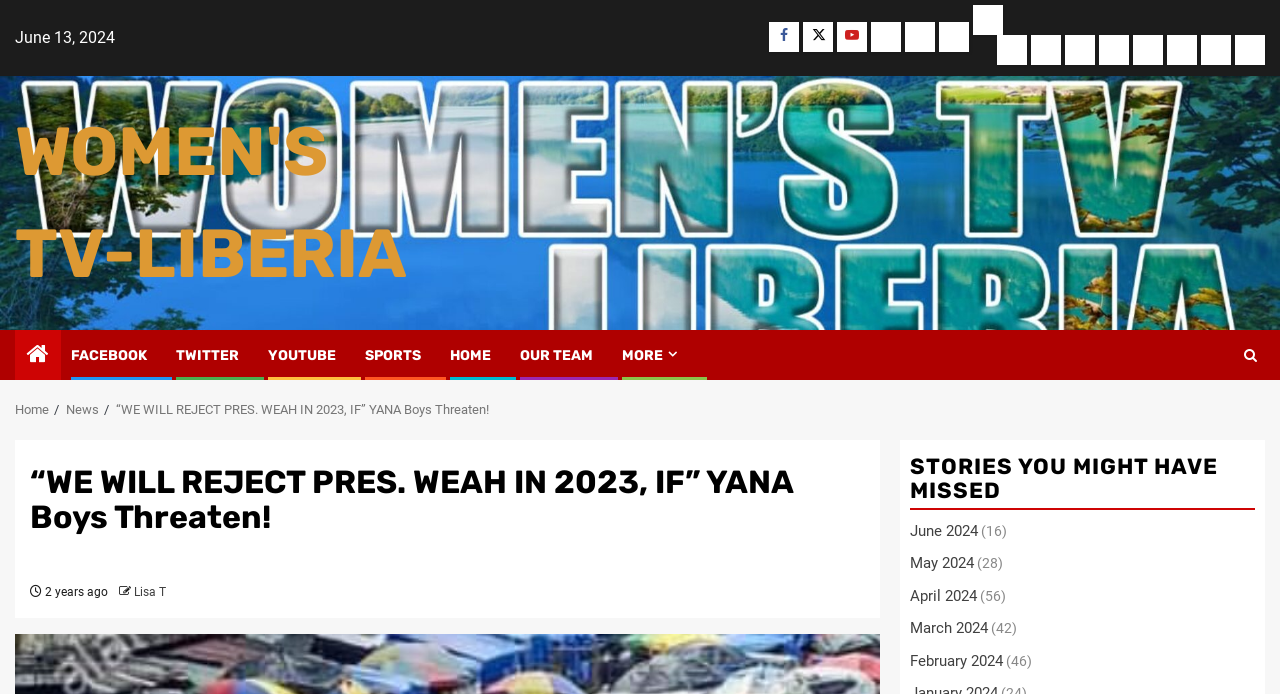Respond to the following query with just one word or a short phrase: 
What is the title of the news article?

“WE WILL REJECT PRES. WEAH IN 2023, IF” YANA Boys Threaten!